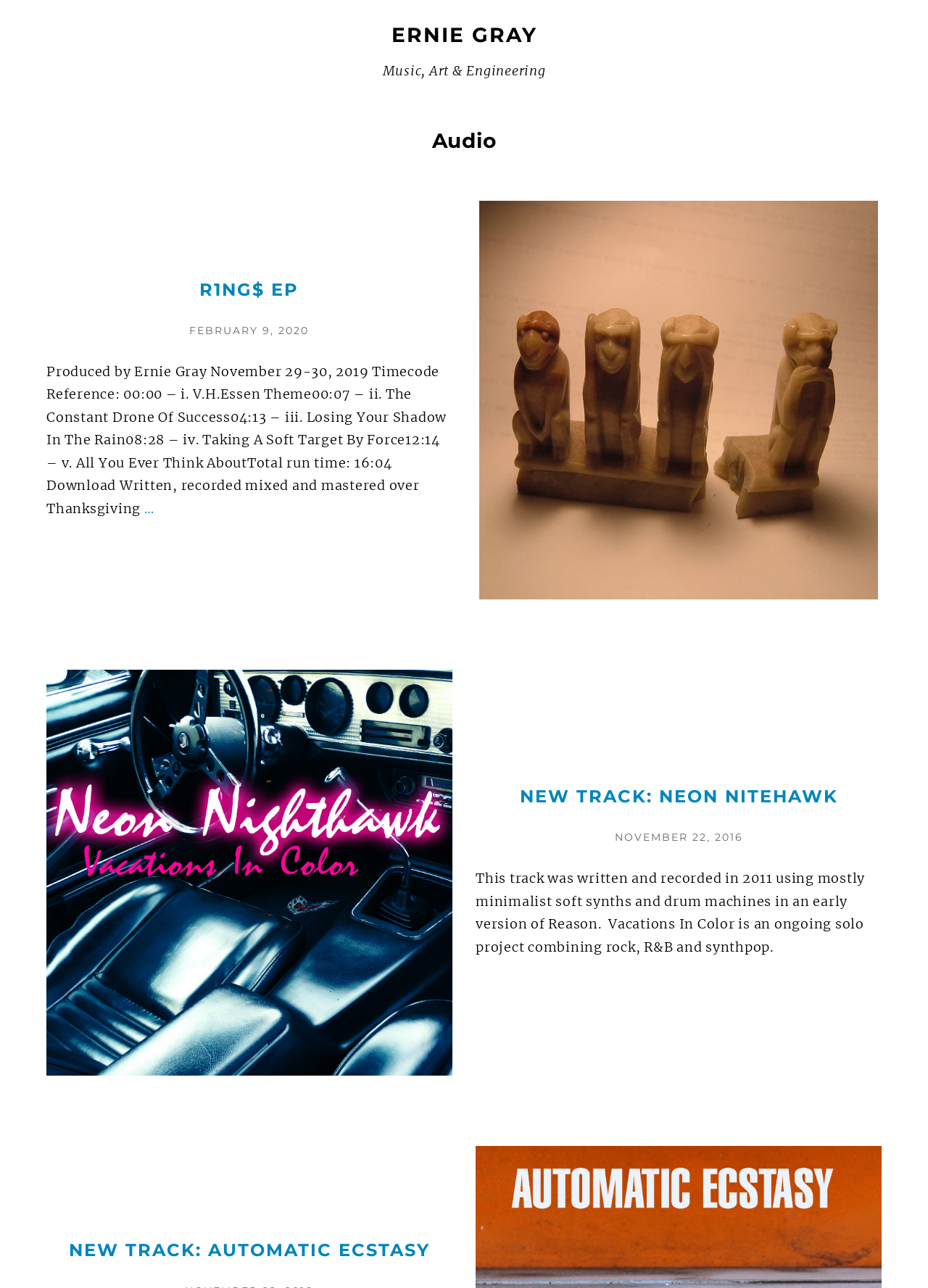Identify the bounding box coordinates of the area you need to click to perform the following instruction: "View R1NG$ EP".

[0.513, 0.156, 0.95, 0.465]